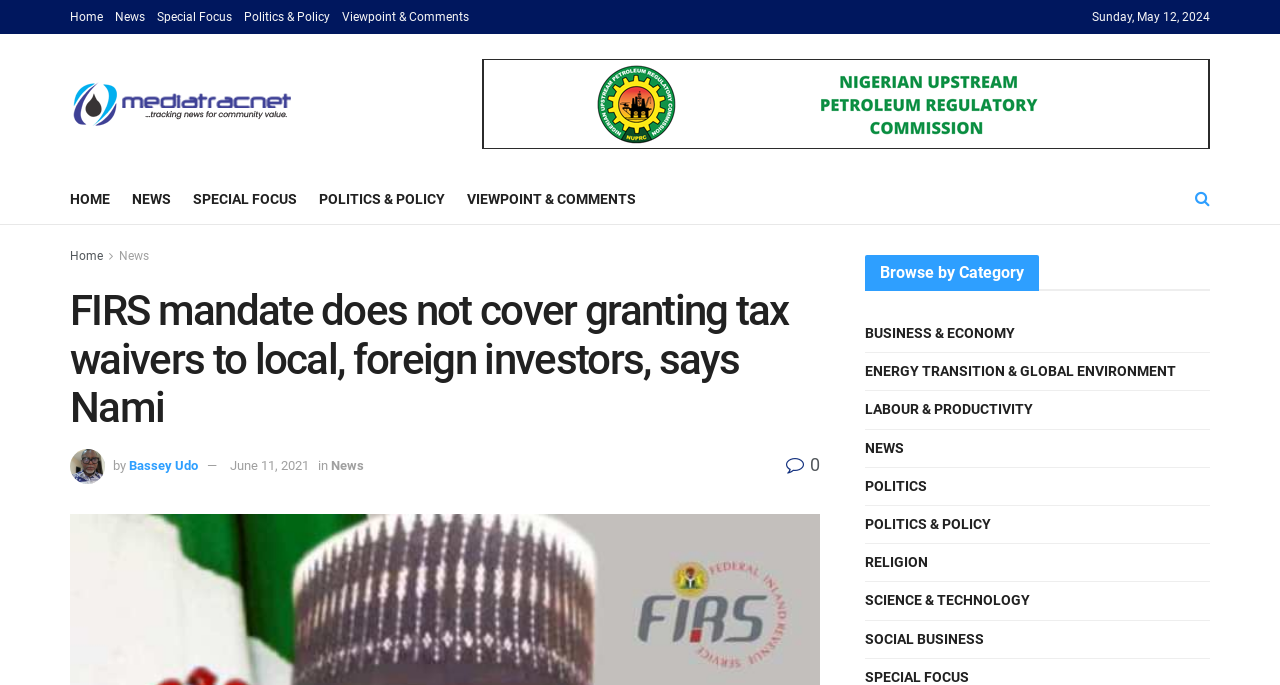For the element described, predict the bounding box coordinates as (top-left x, top-left y, bottom-right x, bottom-right y). All values should be between 0 and 1. Element description: Politics

[0.676, 0.692, 0.724, 0.728]